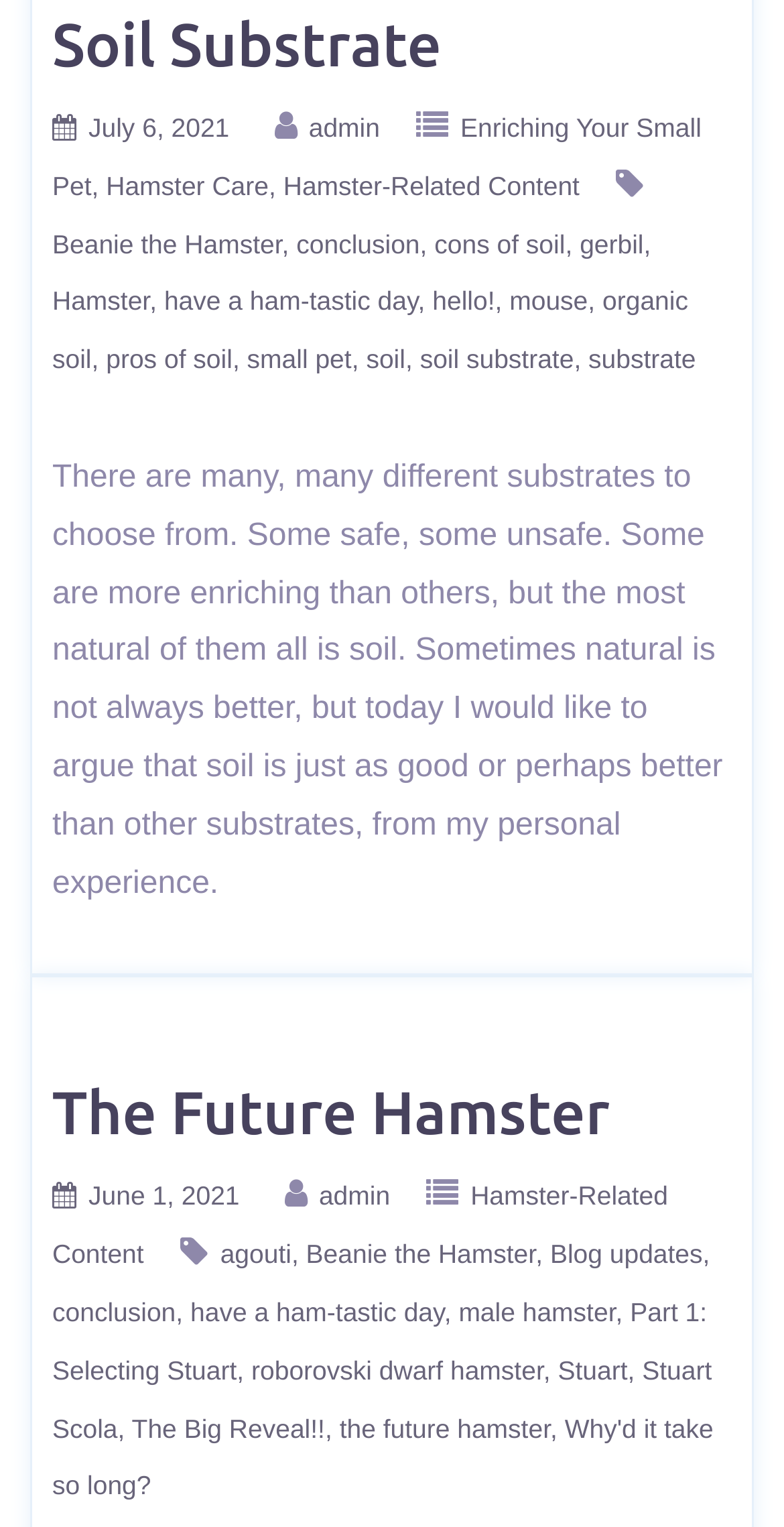How many paragraphs of text are there?
Please answer using one word or phrase, based on the screenshot.

2